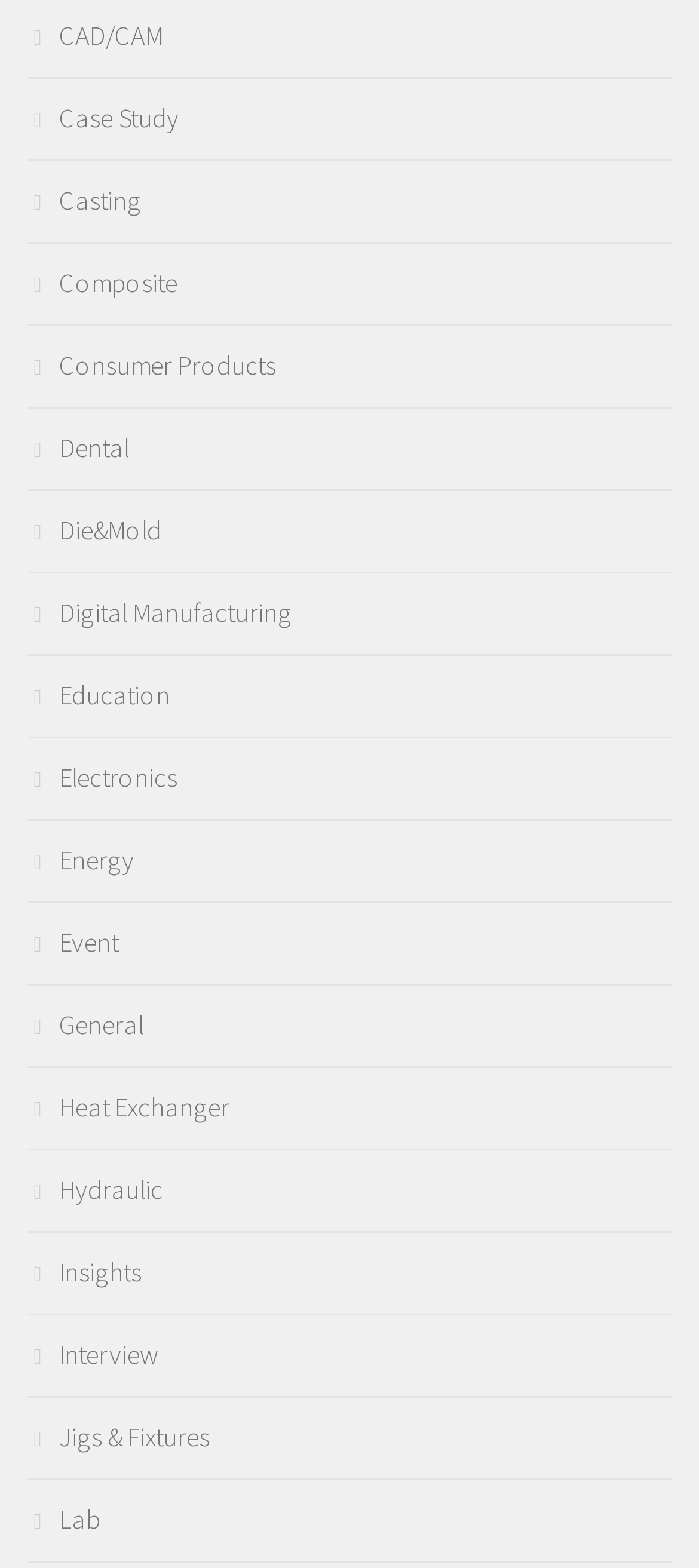Are there any categories related to manufacturing on the webpage?
Answer with a single word or phrase, using the screenshot for reference.

Yes